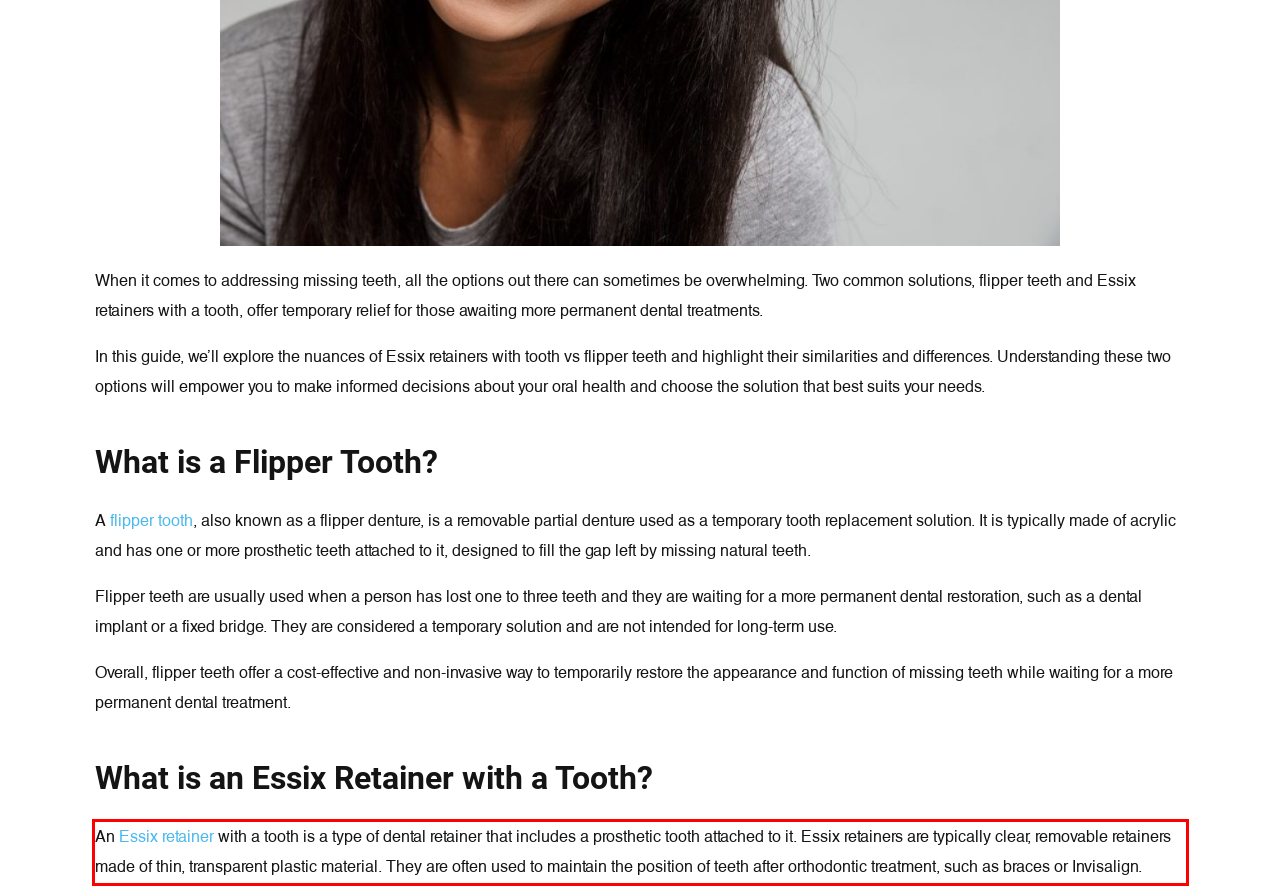You are provided with a webpage screenshot that includes a red rectangle bounding box. Extract the text content from within the bounding box using OCR.

An Essix retainer with a tooth is a type of dental retainer that includes a prosthetic tooth attached to it. Essix retainers are typically clear, removable retainers made of thin, transparent plastic material. They are often used to maintain the position of teeth after orthodontic treatment, such as braces or Invisalign.